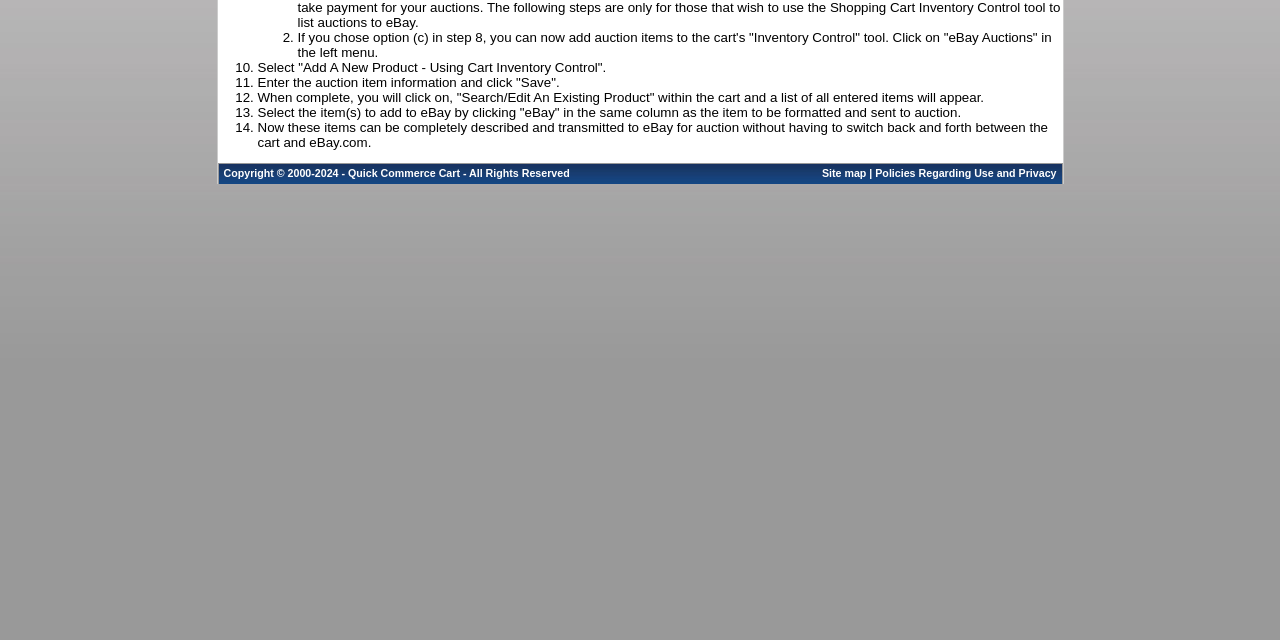Identify the bounding box for the UI element specified in this description: "Site map". The coordinates must be four float numbers between 0 and 1, formatted as [left, top, right, bottom].

[0.642, 0.261, 0.677, 0.279]